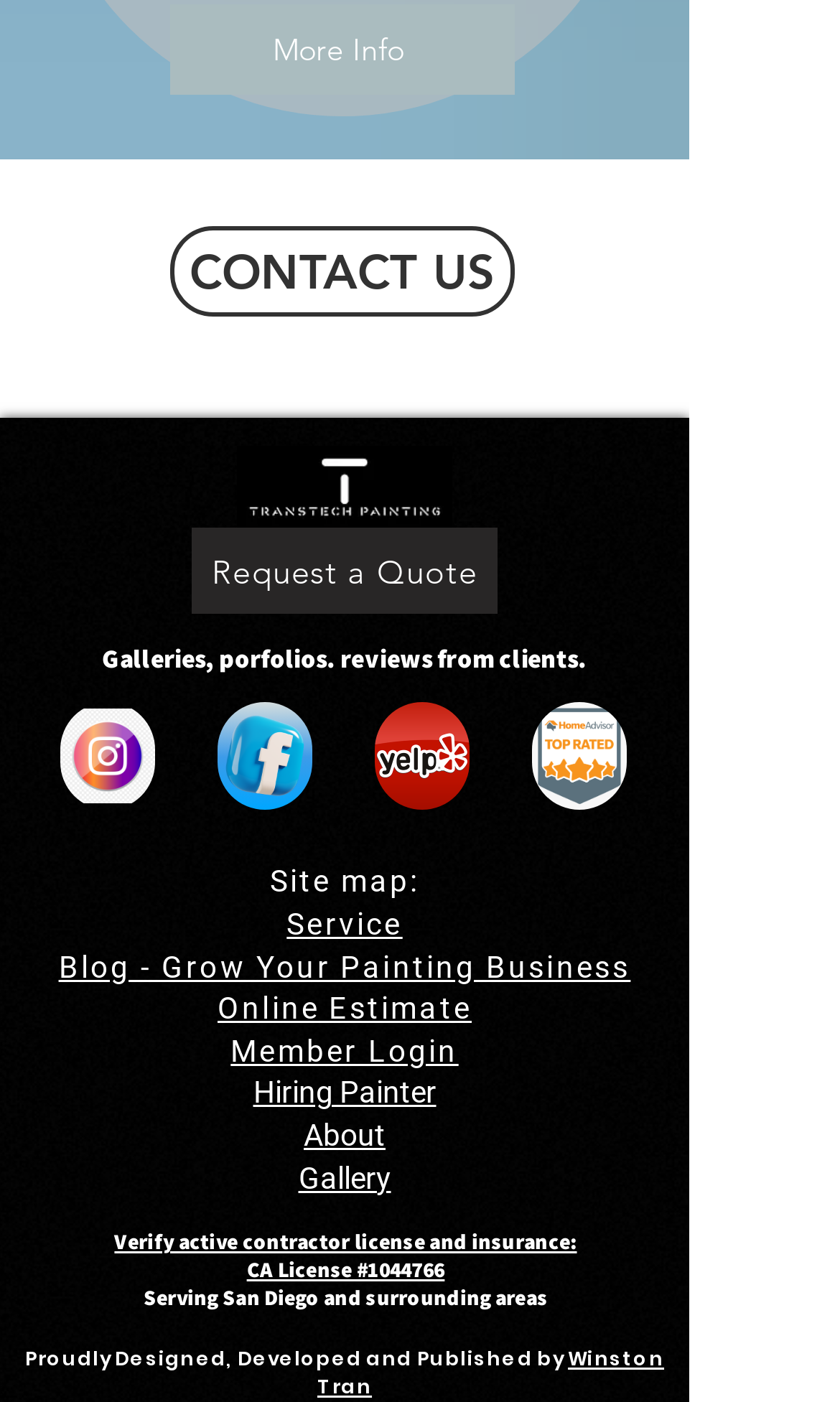What is the image at the top of the page?
Kindly answer the question with as much detail as you can.

I found the image at the top of the page by looking at the image element with the description 'white_logo_dark_background.jpg' which is located near the top of the page.